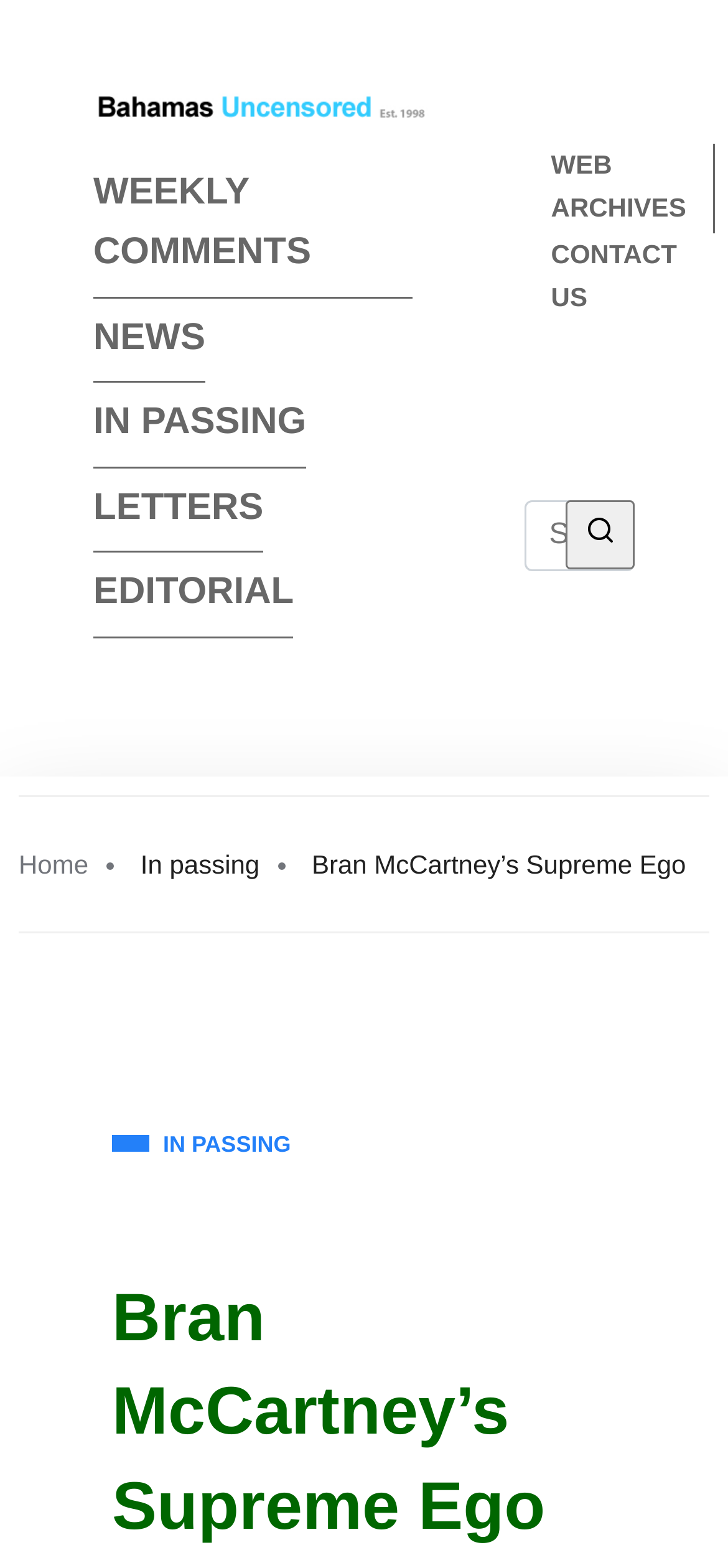Extract the bounding box coordinates of the UI element described: "Melrose Mom-ing". Provide the coordinates in the format [left, top, right, bottom] with values ranging from 0 to 1.

None